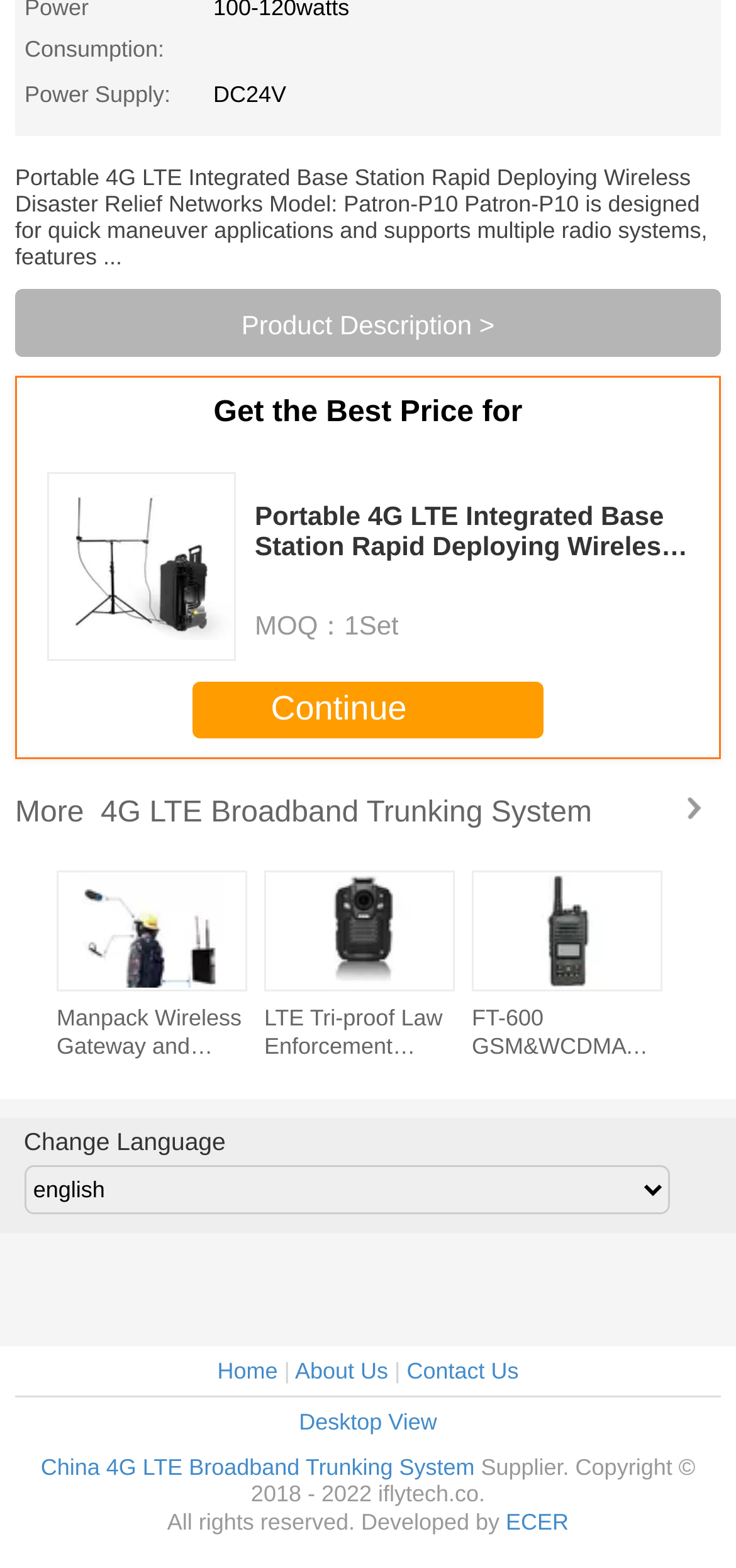Provide a short answer to the following question with just one word or phrase: How many images are there on the webpage?

4